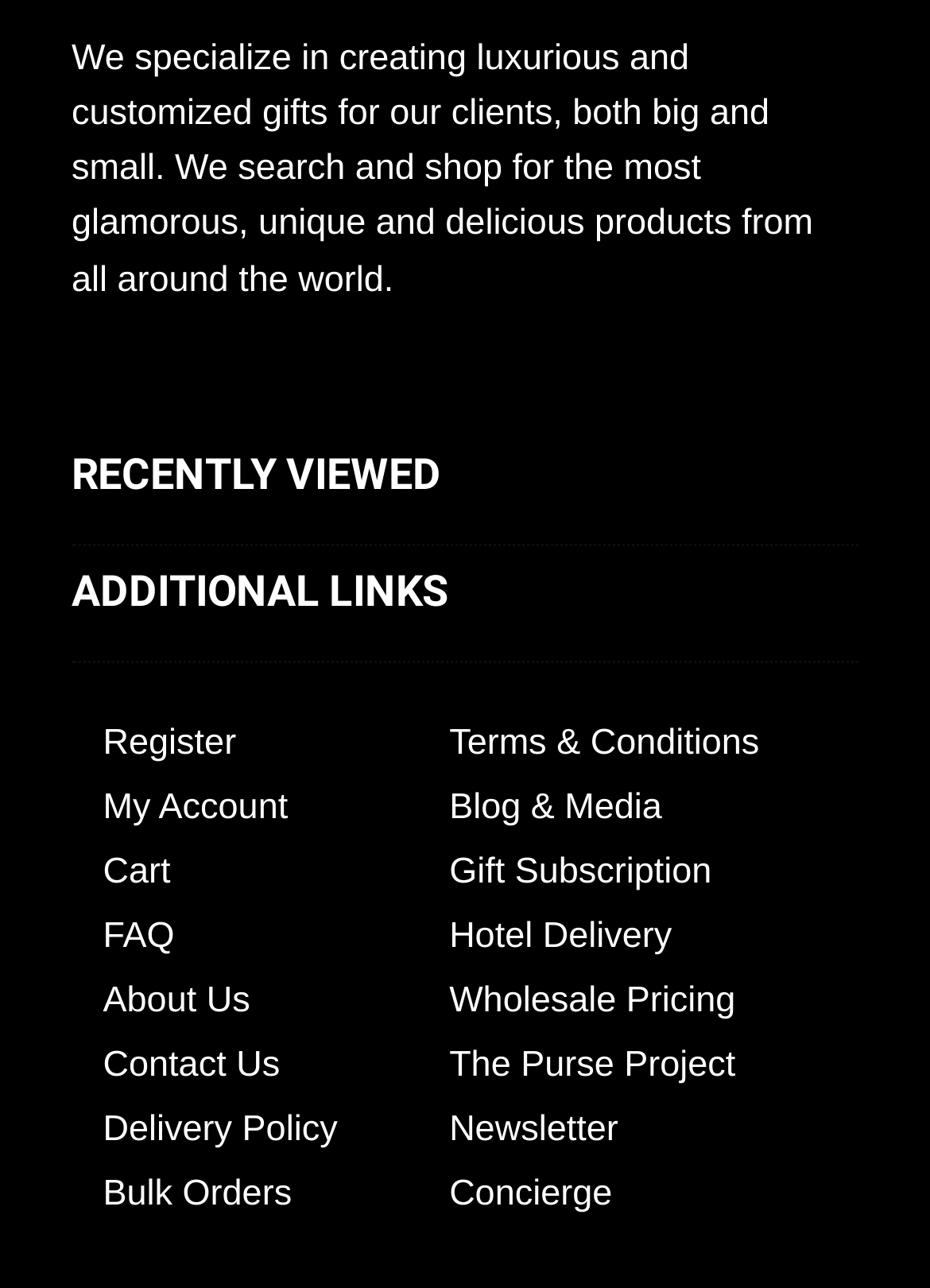Find the bounding box coordinates of the element I should click to carry out the following instruction: "Read the FAQ".

[0.111, 0.711, 0.188, 0.743]